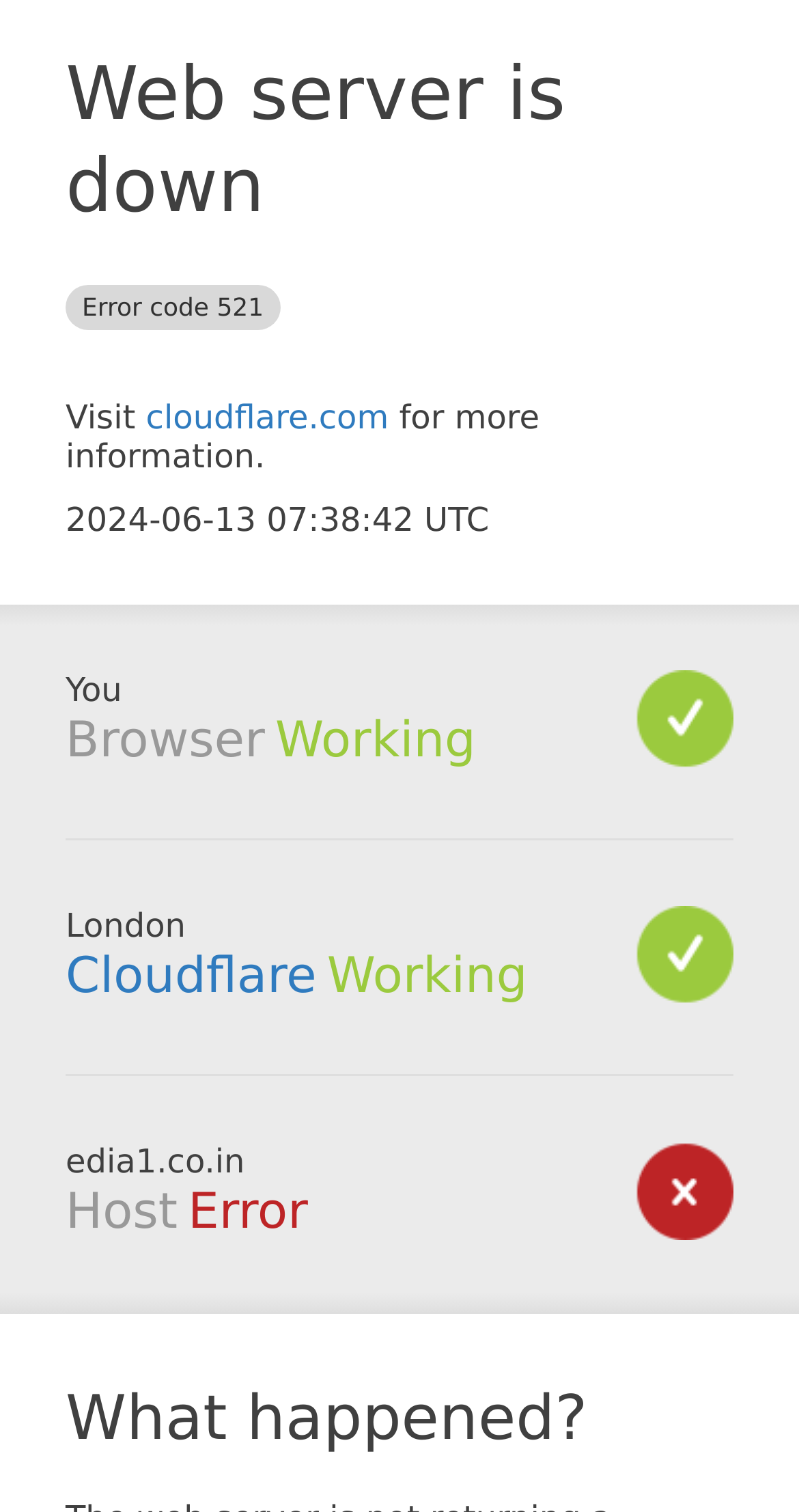Provide a thorough description of the webpage's content and layout.

The webpage appears to be an error page, indicating that the web server is down. At the top, there is a prominent heading that reads "Web server is down Error code 521". Below this heading, there is a link to "cloudflare.com" accompanied by some text, including "Visit" and "for more information." 

To the right of the link, there is a timestamp "2024-06-13 07:38:42 UTC". Further down, there are three sections, each with a heading. The first section is labeled "Browser" and contains the text "Working". The second section is labeled "Cloudflare" and also contains the text "Working", along with a link to "Cloudflare". The third section is labeled "Host" and contains the text "Error". 

At the very bottom of the page, there is a heading that asks "What happened?"